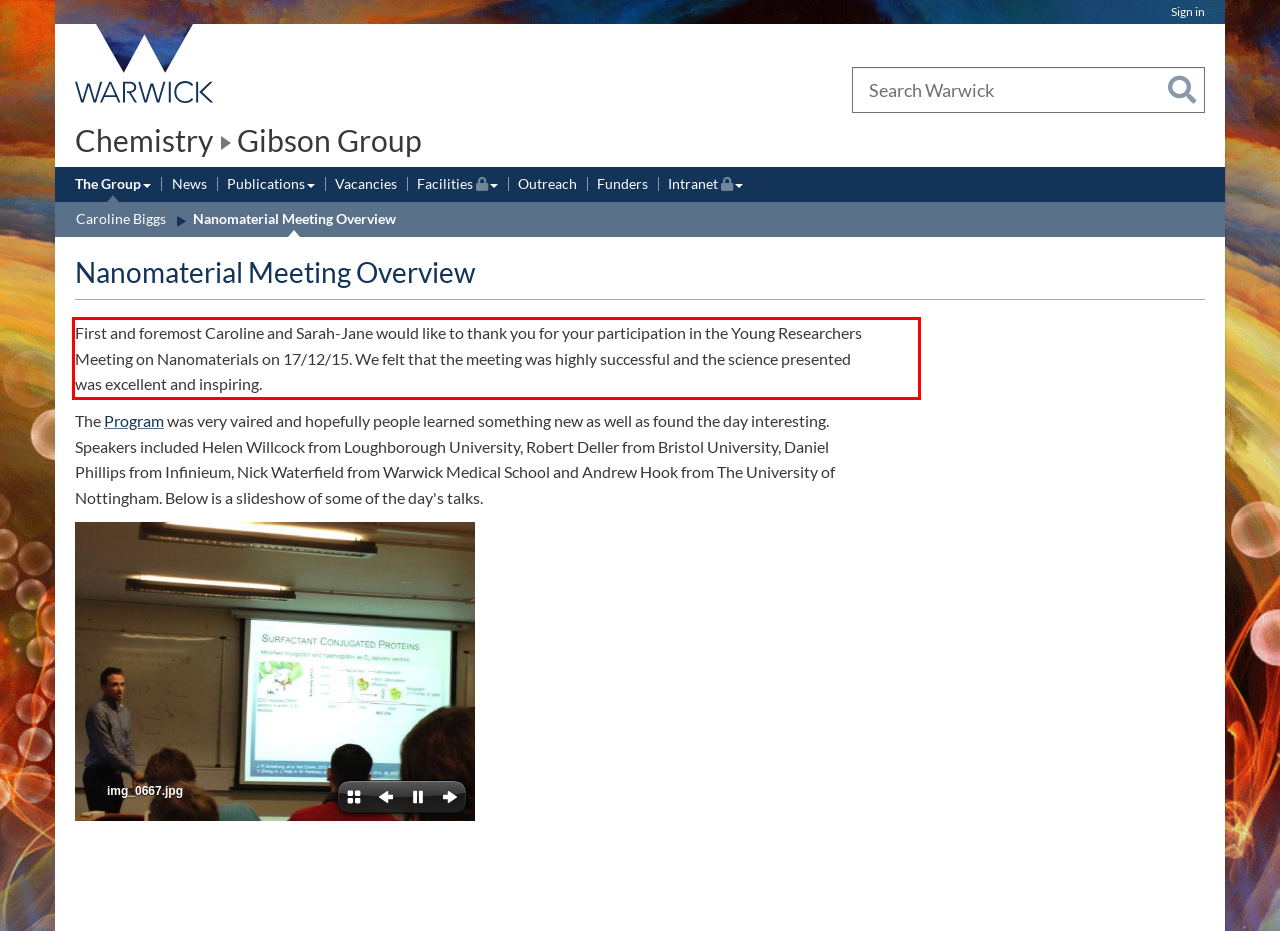In the screenshot of the webpage, find the red bounding box and perform OCR to obtain the text content restricted within this red bounding box.

First and foremost Caroline and Sarah-Jane would like to thank you for your participation in the Young Researchers Meeting on Nanomaterials on 17/12/15. We felt that the meeting was highly successful and the science presented was excellent and inspiring.